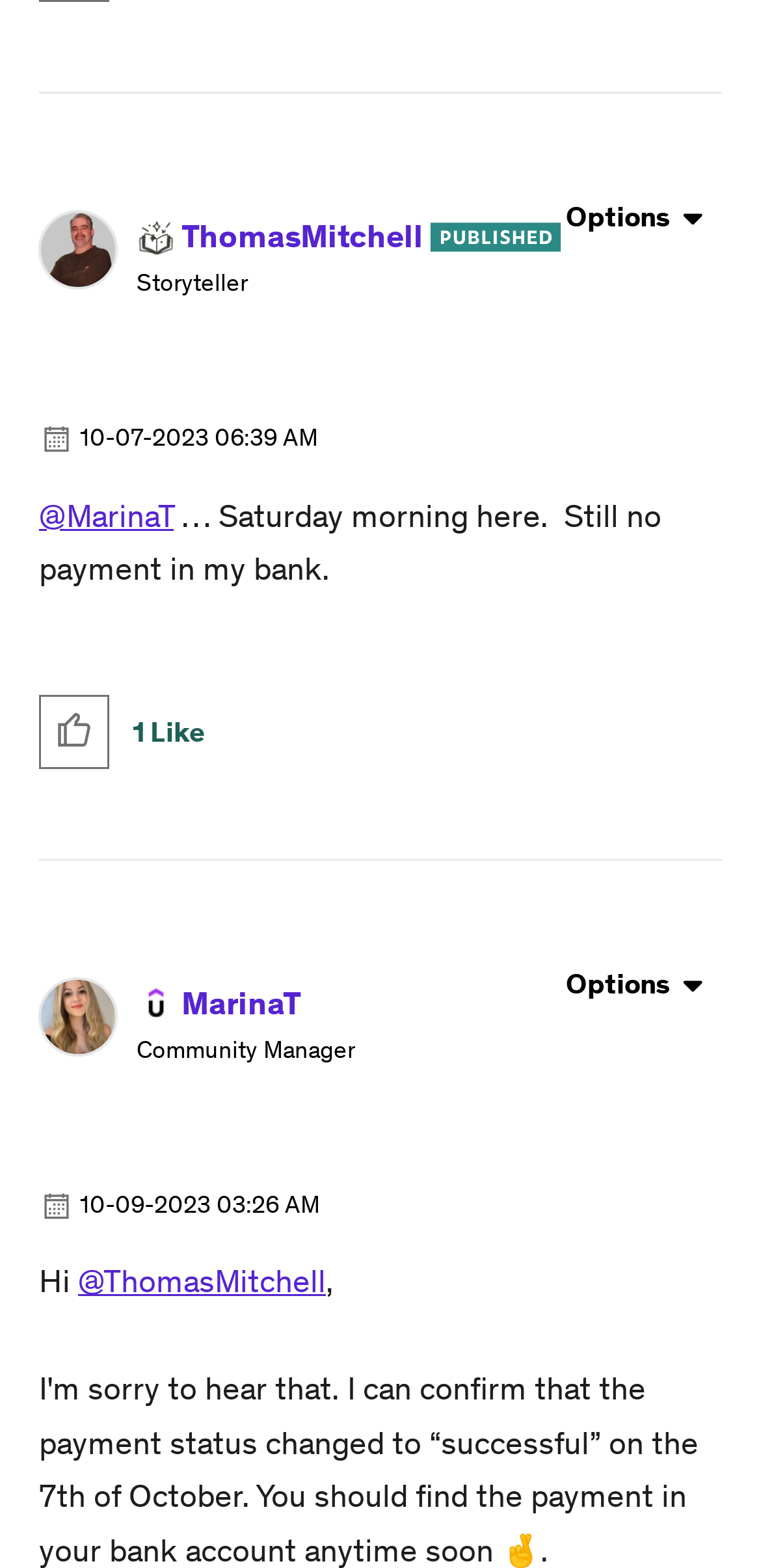Provide the bounding box coordinates for the UI element that is described by this text: "THANK YOU". The coordinates should be in the form of four float numbers between 0 and 1: [left, top, right, bottom].

[0.105, 0.494, 0.305, 0.517]